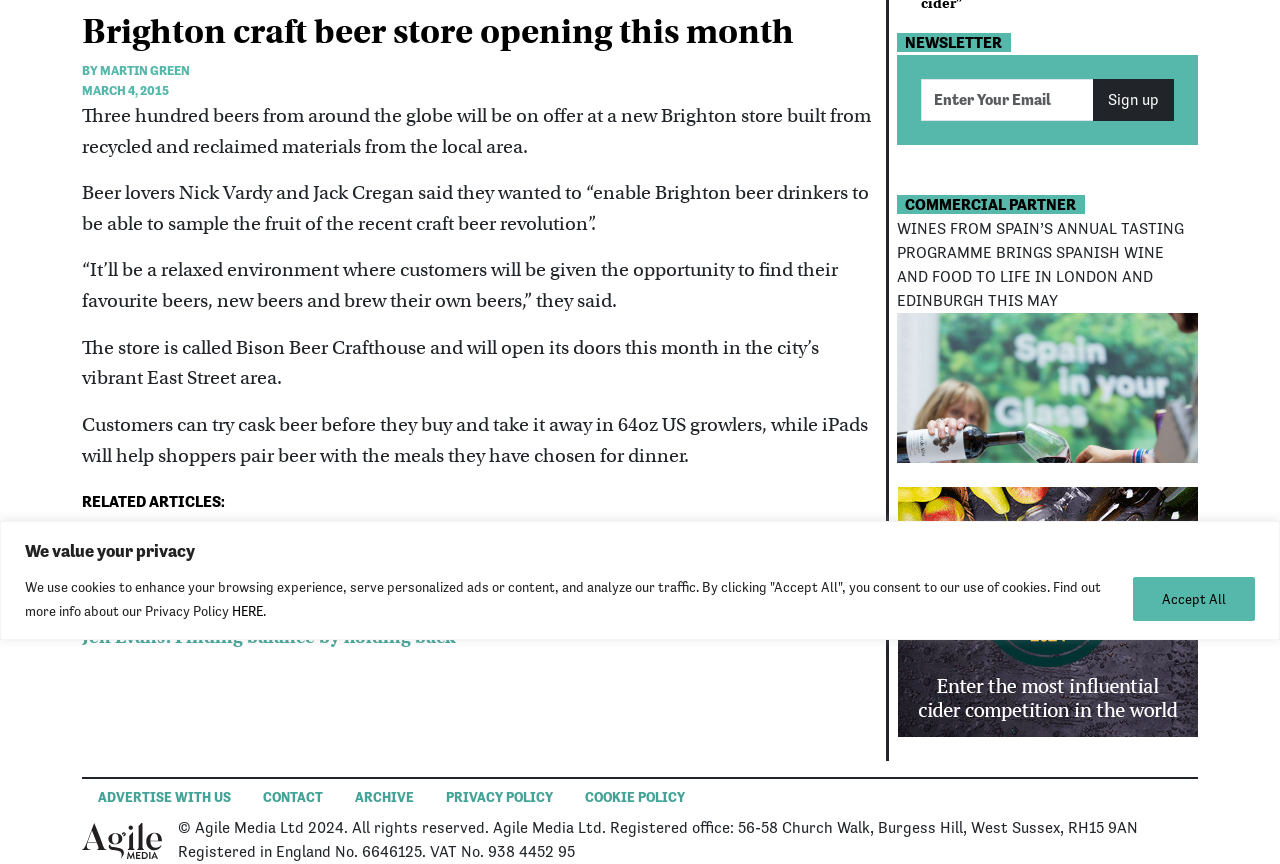Using the provided element description: "Advertise With Us", identify the bounding box coordinates. The coordinates should be four floats between 0 and 1 in the order [left, top, right, bottom].

[0.064, 0.902, 0.193, 0.945]